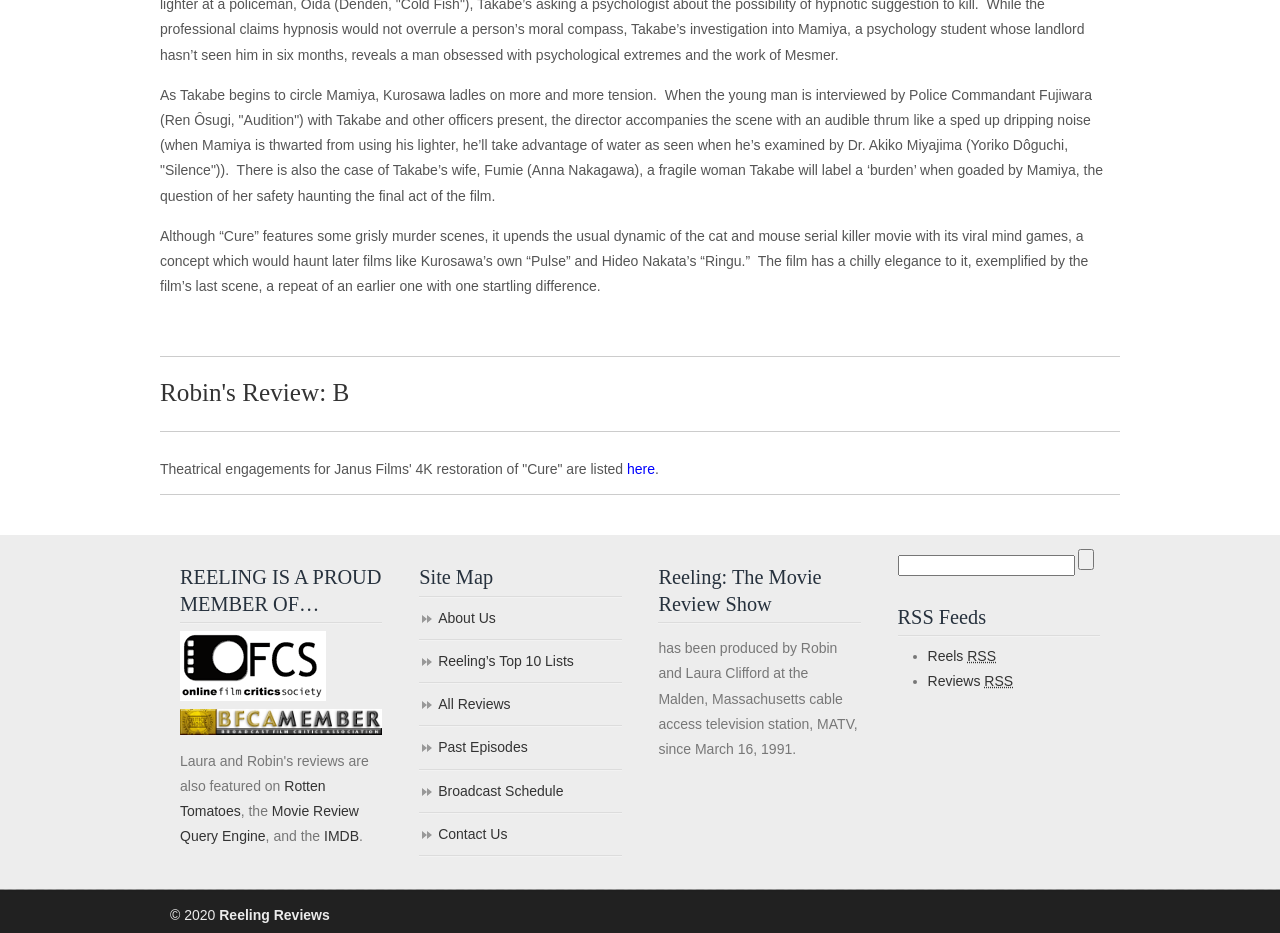Determine the bounding box coordinates of the clickable area required to perform the following instruction: "Click the link to see the theatrical engagements for Janus Films' 4K restoration of 'Cure'". The coordinates should be represented as four float numbers between 0 and 1: [left, top, right, bottom].

[0.49, 0.494, 0.512, 0.511]